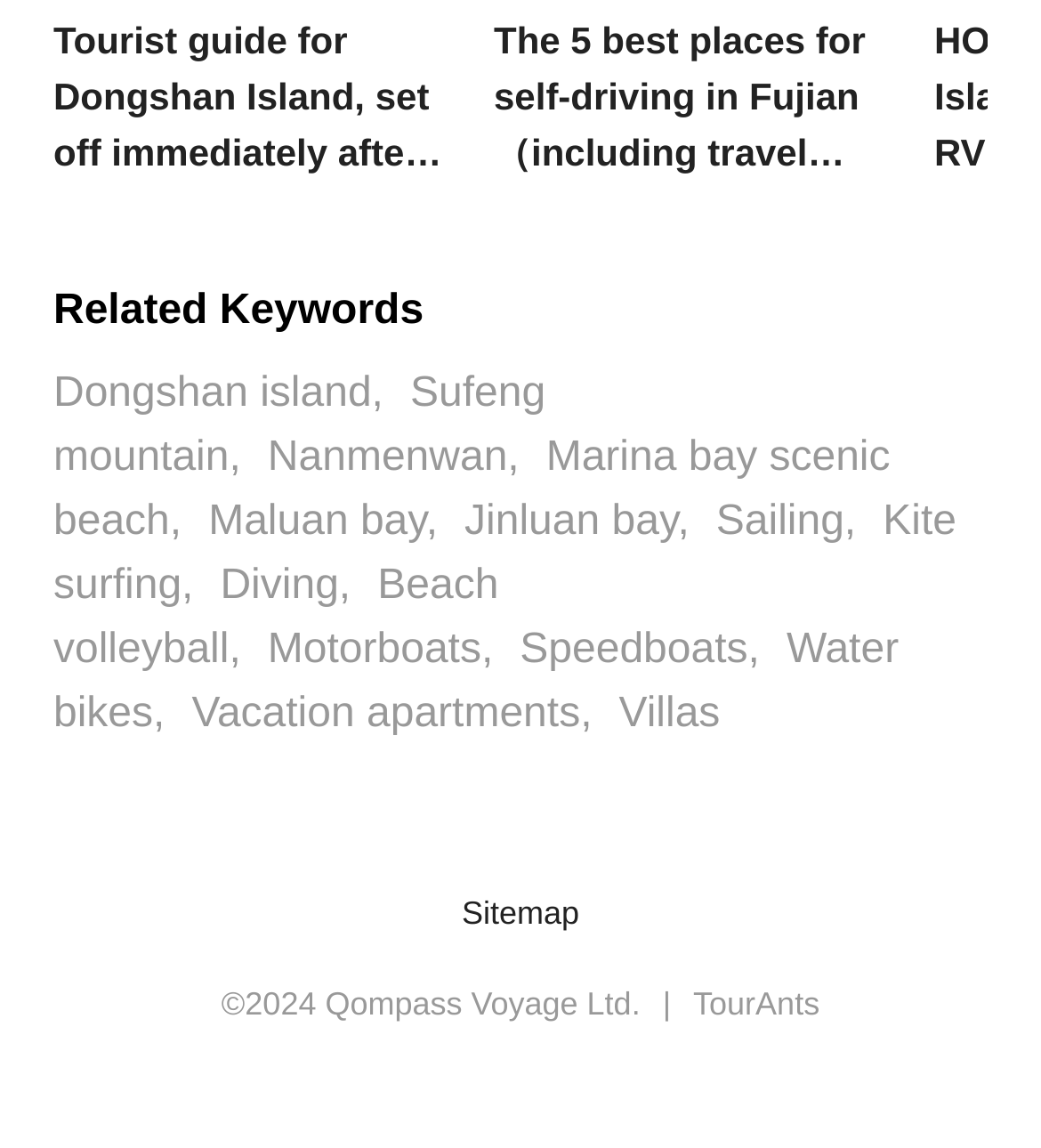From the element description: "Beach volleyball", extract the bounding box coordinates of the UI element. The coordinates should be expressed as four float numbers between 0 and 1, in the order [left, top, right, bottom].

[0.051, 0.49, 0.479, 0.585]